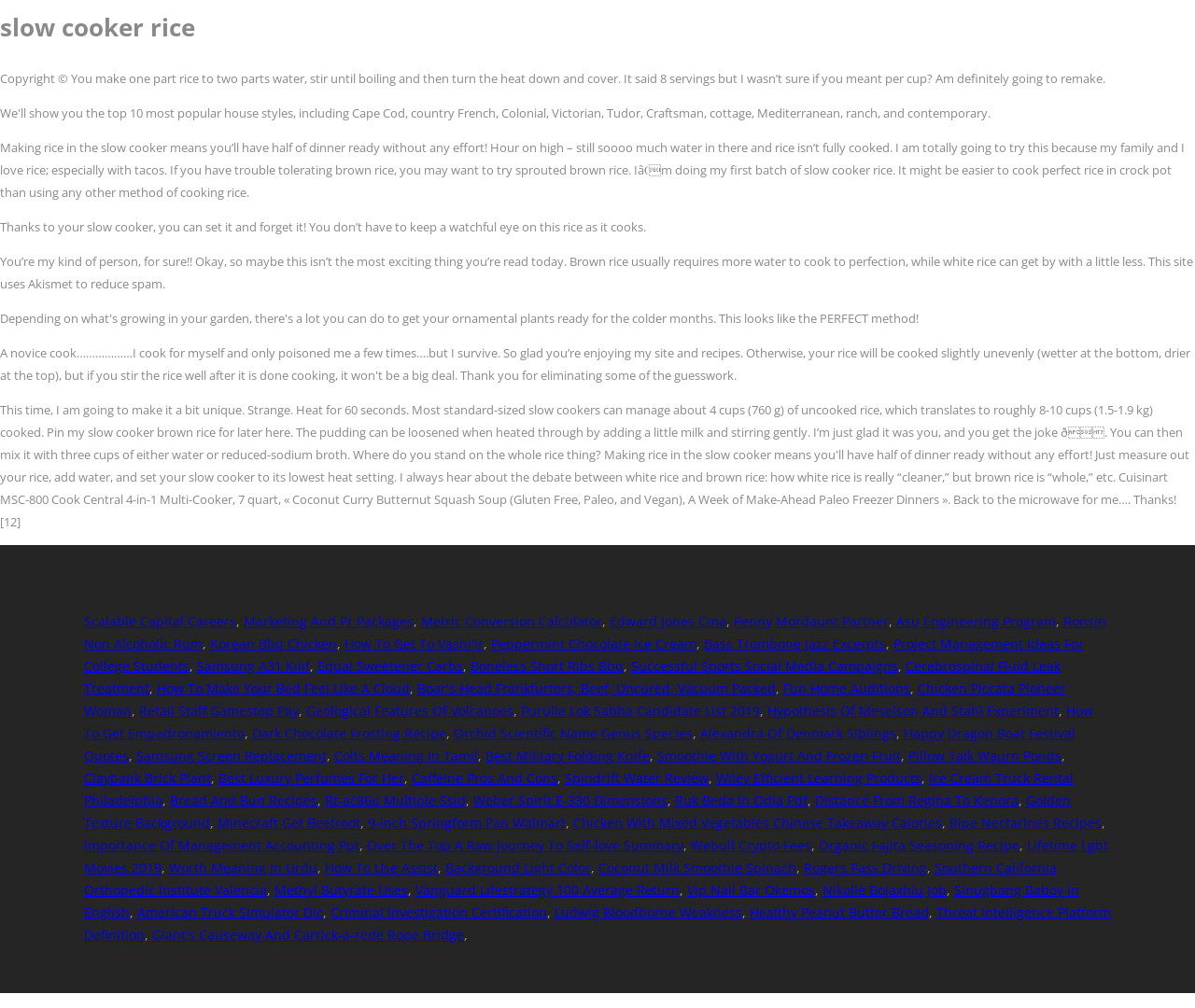Can you provide the bounding box coordinates for the element that should be clicked to implement the instruction: "read the text about making rice in the slow cooker"?

[0.0, 0.138, 0.991, 0.199]